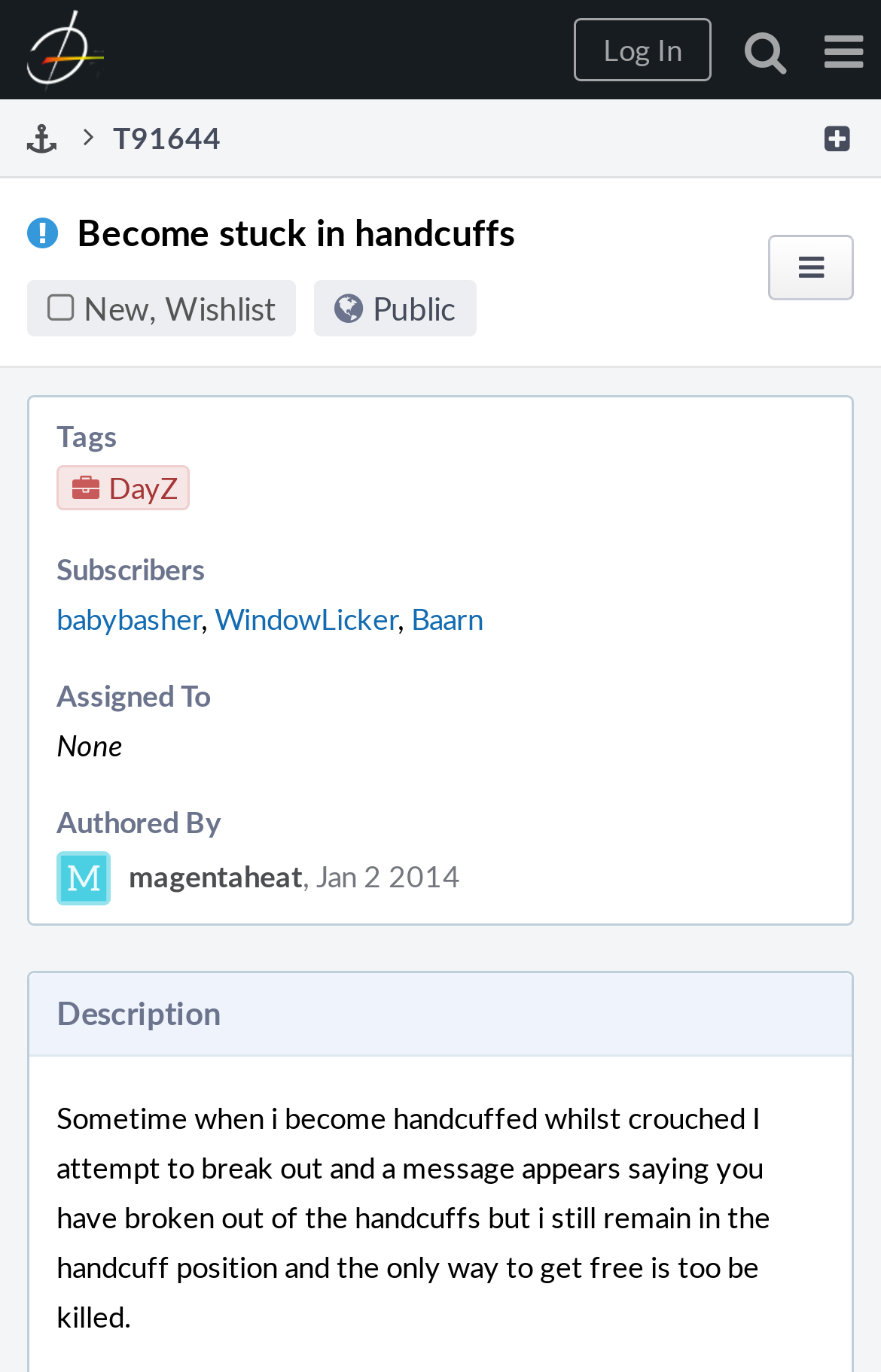Find the bounding box coordinates for the area that should be clicked to accomplish the instruction: "Learn about Personal Injury".

None